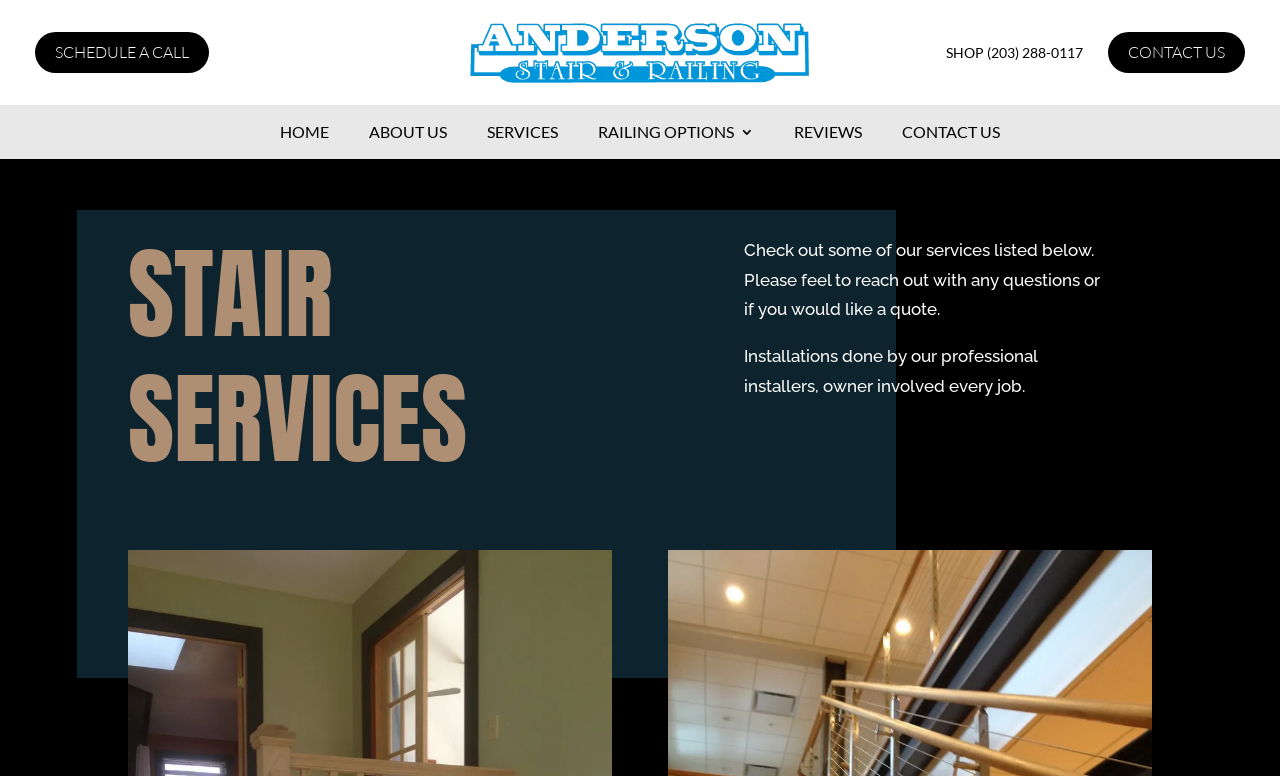Refer to the screenshot and give an in-depth answer to this question: What is the purpose of the services listed?

I read the text that says 'Please feel free to reach out with any questions or if you would like a quote.' This implies that the services listed are for customers to inquire about or request a quote for.